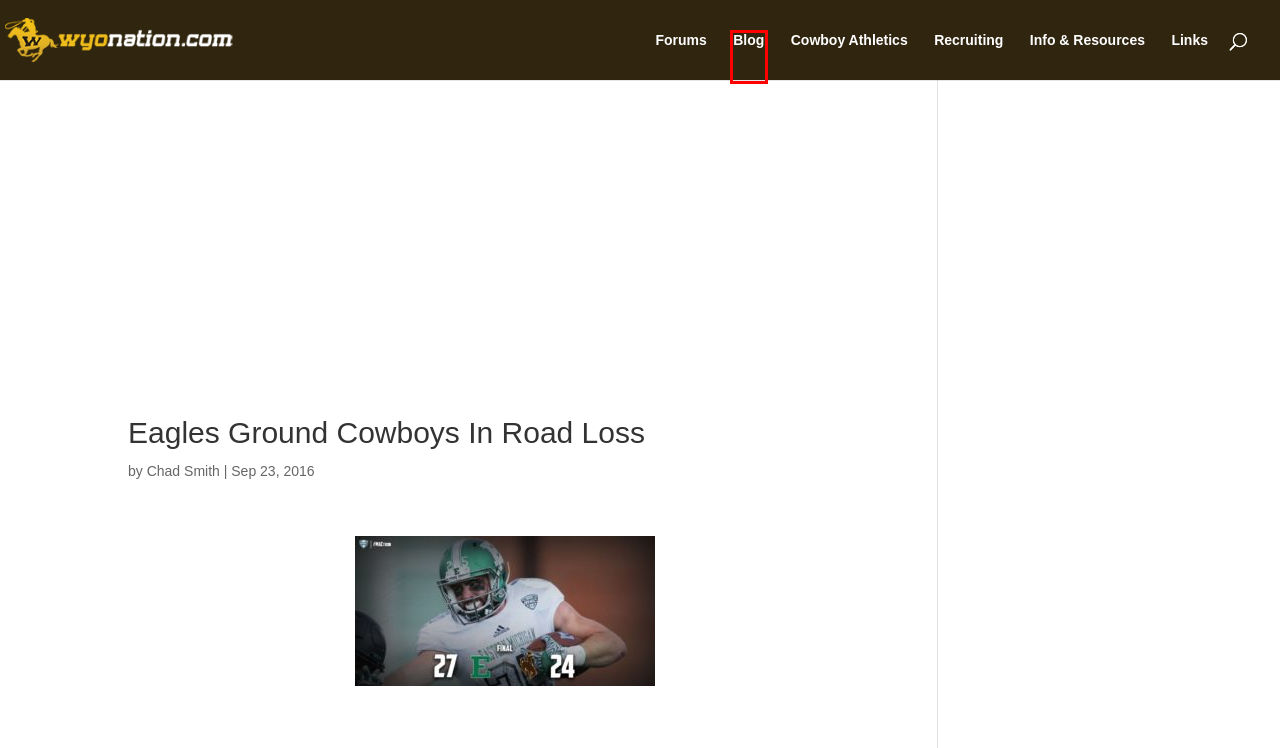You have a screenshot of a webpage with a red rectangle bounding box around an element. Identify the best matching webpage description for the new page that appears after clicking the element in the bounding box. The descriptions are:
A. Information & Resources | Wyoming Cowboys Athletics
B. WyoNation.com - Forums
C. Wyoming Cowboy Athletics | Wyoming Cowboys Athletics
D. Wyoming Athletics Recruting | Wyoming Cowboys Athletics
E. Wyoming Athletics Links | Wyoming Cowboys Athletics
F. WyoNation Blog | Wyoming Cowboys Athletics
G. Wyoming Cowboys | Cowboy Football, Forums, Blog, Schedule
H. Author: Chad Smith | Wyoming Cowboys Athletics

F